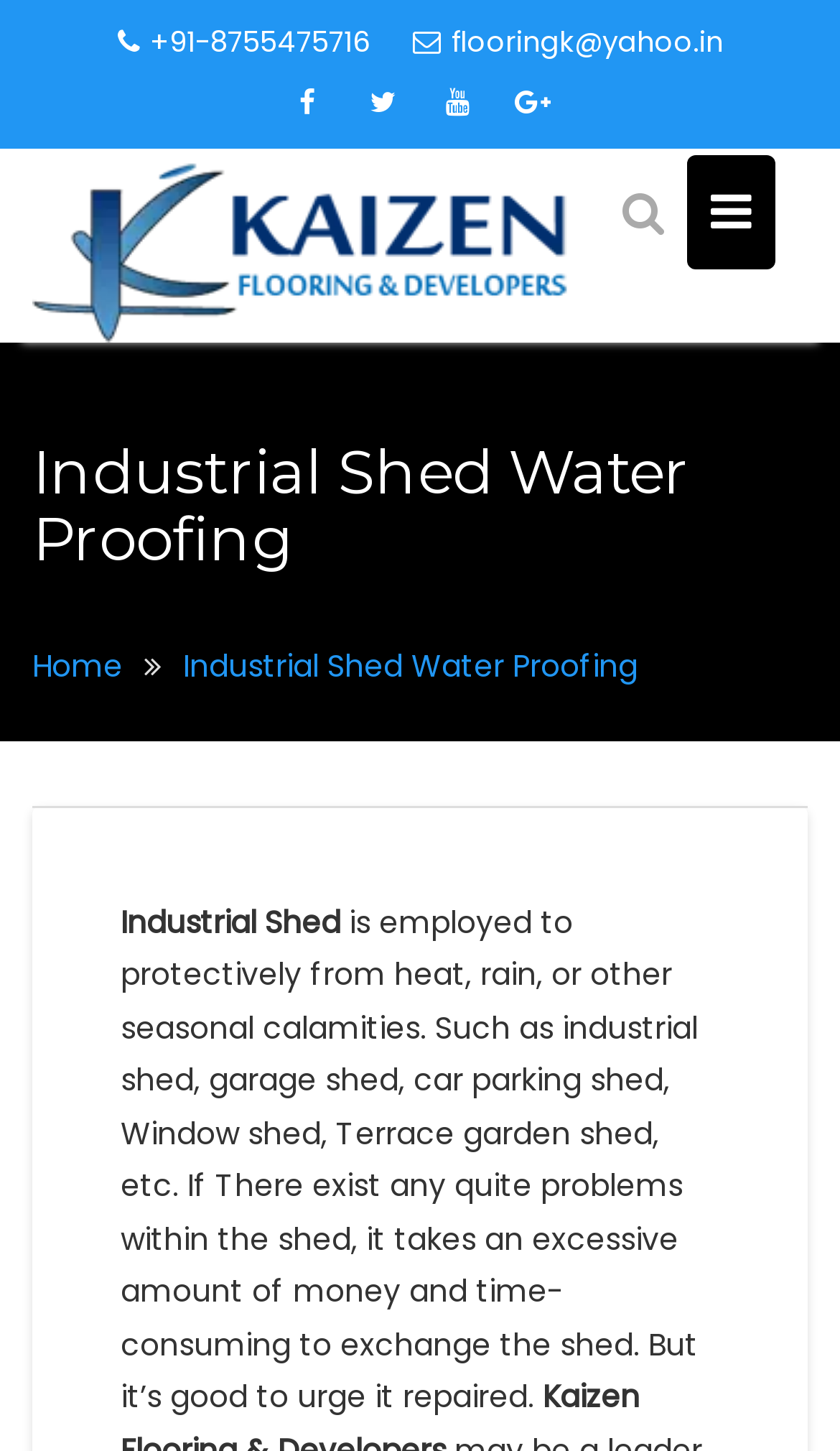Can you give a detailed response to the following question using the information from the image? How many social media links are on the webpage?

I counted the number of social media links by looking at the link elements with OCR text '', '', '', and '' located at the top of the webpage.